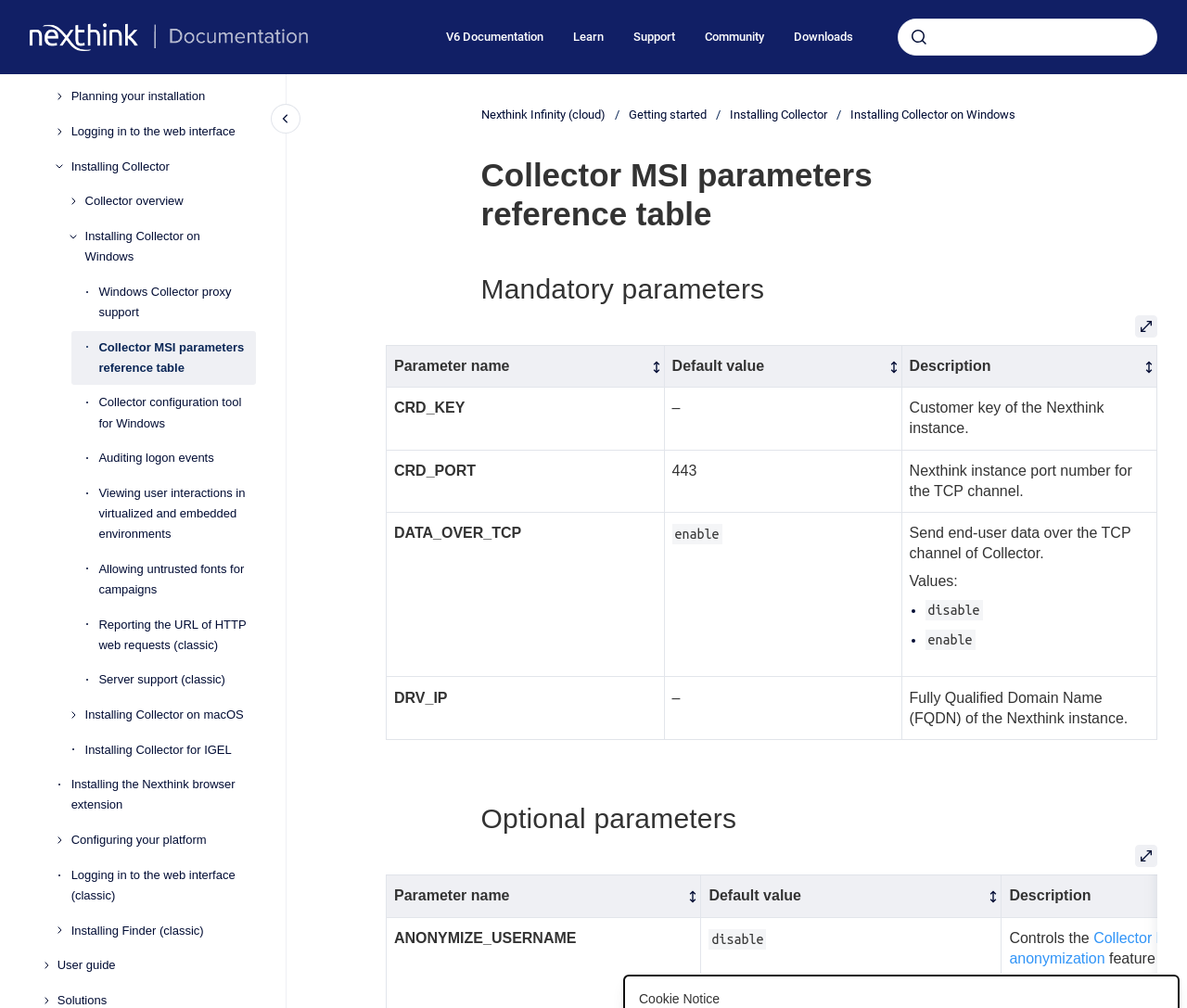Identify the bounding box for the described UI element. Provide the coordinates in (top-left x, top-left y, bottom-right x, bottom-right y) format with values ranging from 0 to 1: Windows Collector proxy support

[0.083, 0.273, 0.216, 0.326]